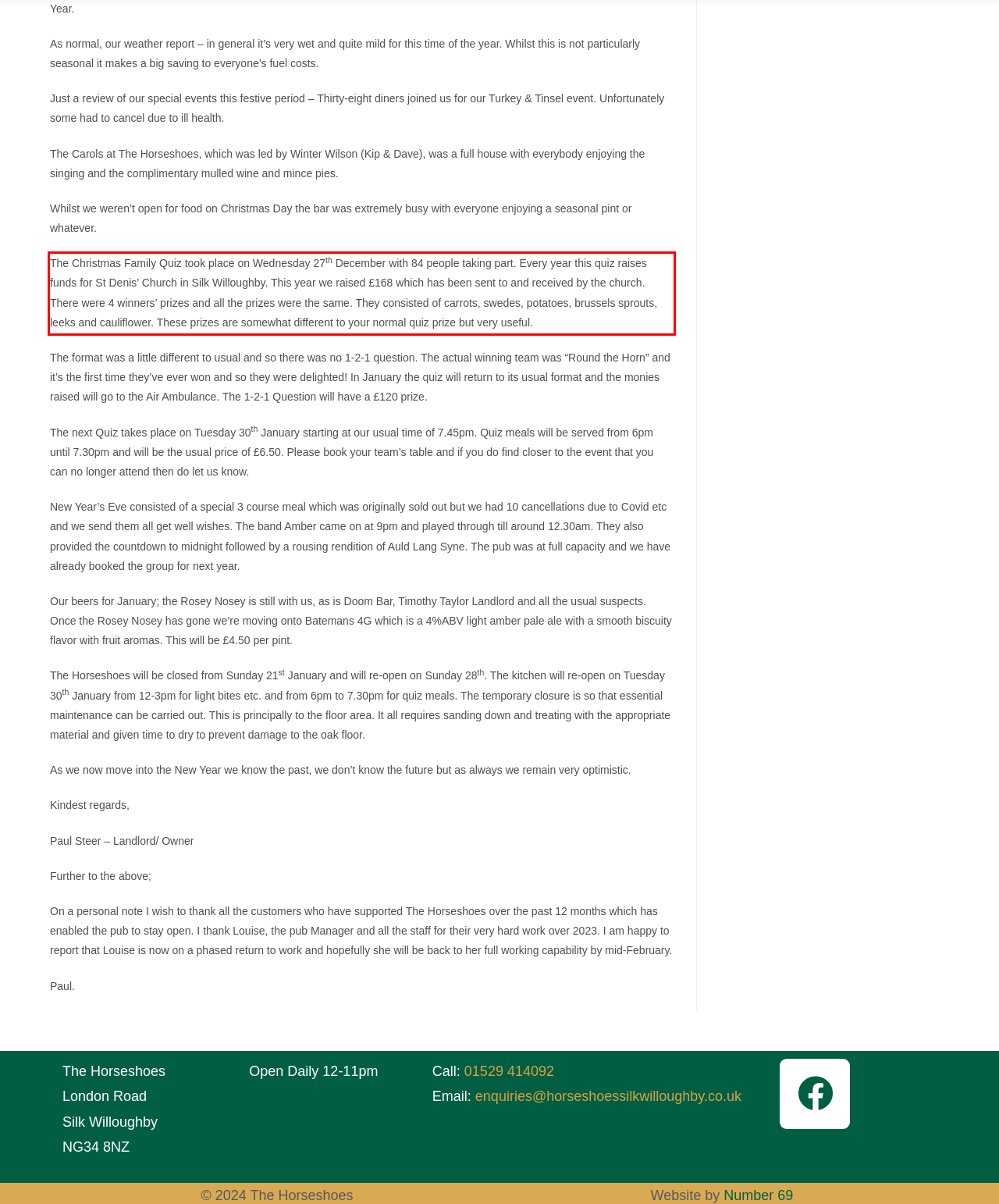View the screenshot of the webpage and identify the UI element surrounded by a red bounding box. Extract the text contained within this red bounding box.

The Christmas Family Quiz took place on Wednesday 27th December with 84 people taking part. Every year this quiz raises funds for St Denis’ Church in Silk Willoughby. This year we raised £168 which has been sent to and received by the church. There were 4 winners’ prizes and all the prizes were the same. They consisted of carrots, swedes, potatoes, brussels sprouts, leeks and cauliflower. These prizes are somewhat different to your normal quiz prize but very useful.